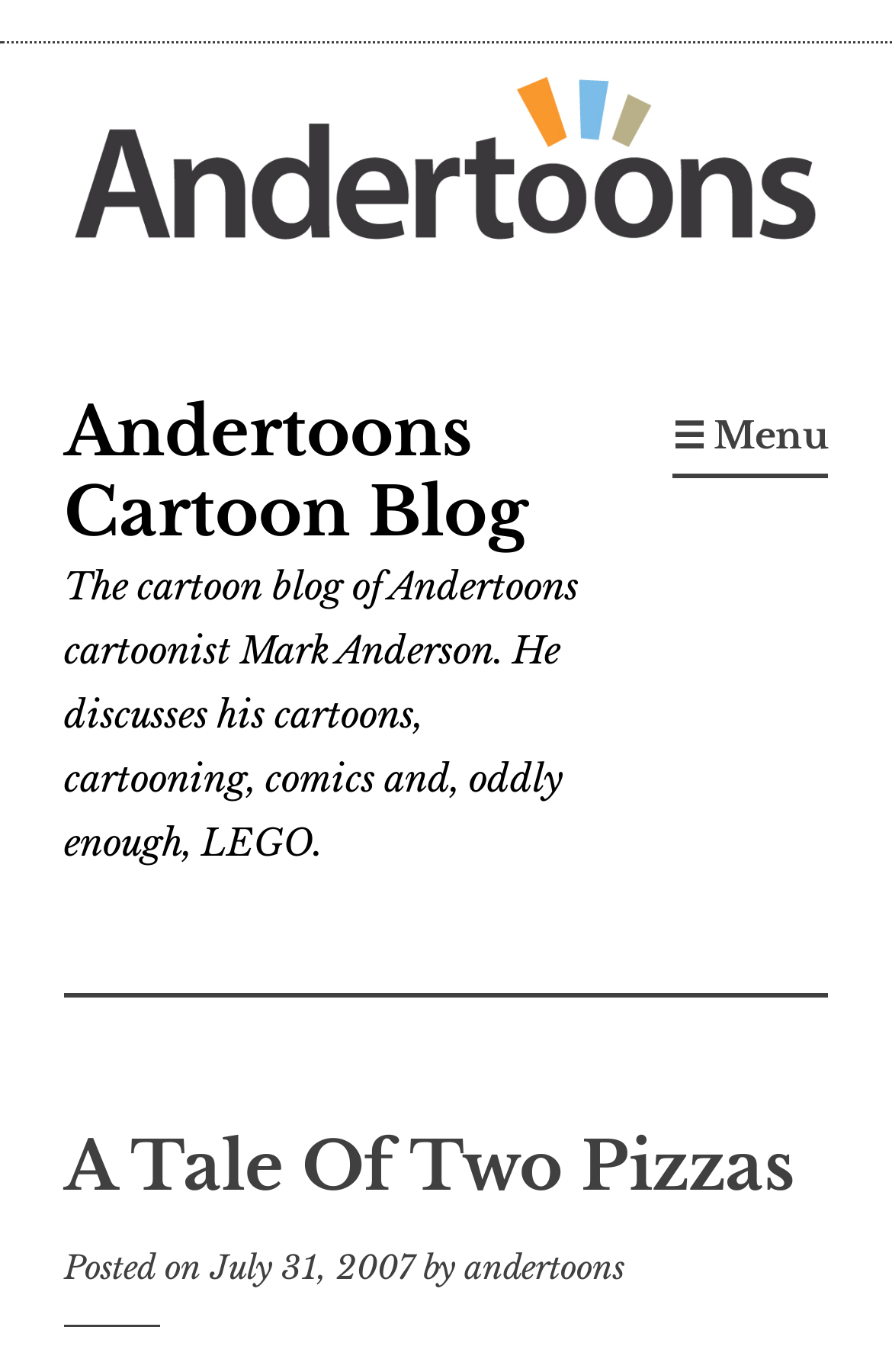Generate the text of the webpage's primary heading.

A Tale Of Two Pizzas